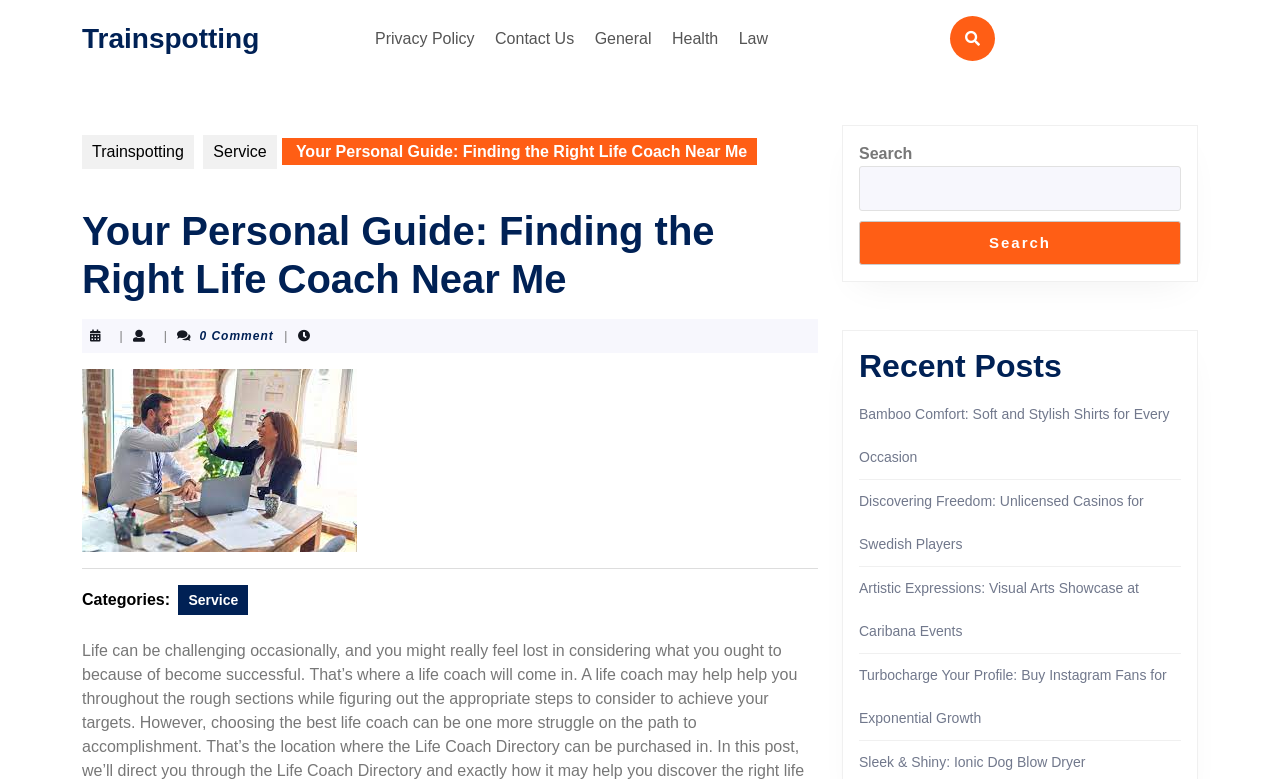Identify the main heading from the webpage and provide its text content.

Your Personal Guide: Finding the Right Life Coach Near Me